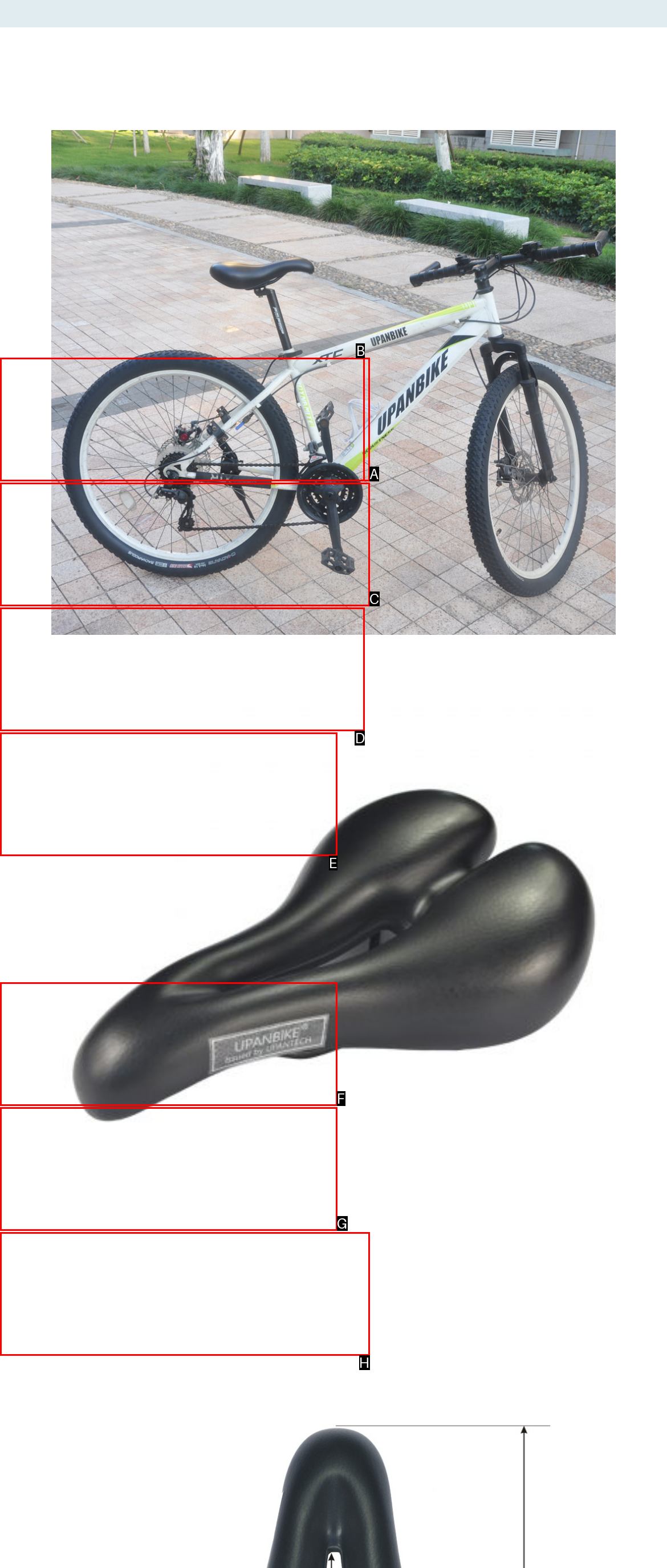Determine the HTML element that best matches this description: Cycling glasses from the given choices. Respond with the corresponding letter.

D